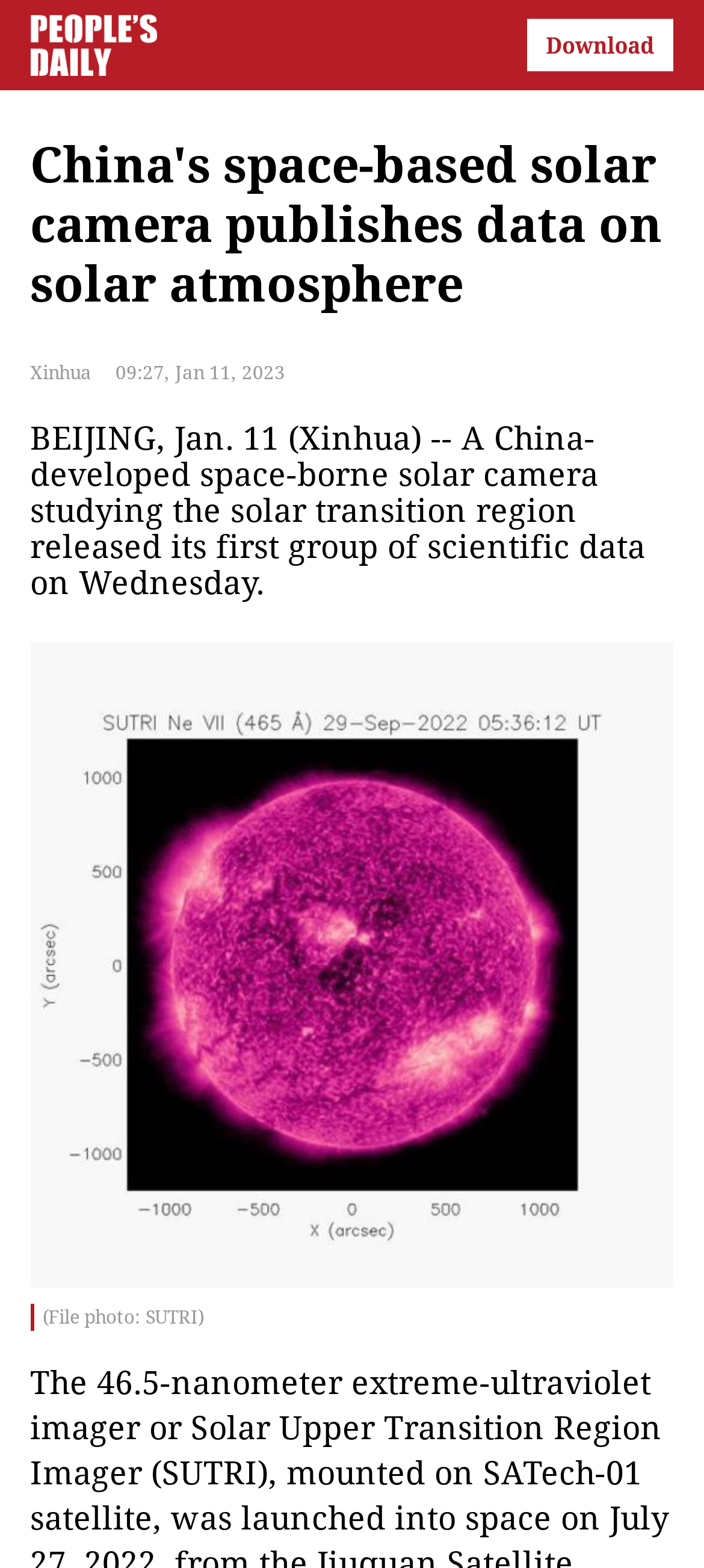What is the subject of the photo?
Based on the image, provide your answer in one word or phrase.

space-borne solar camera